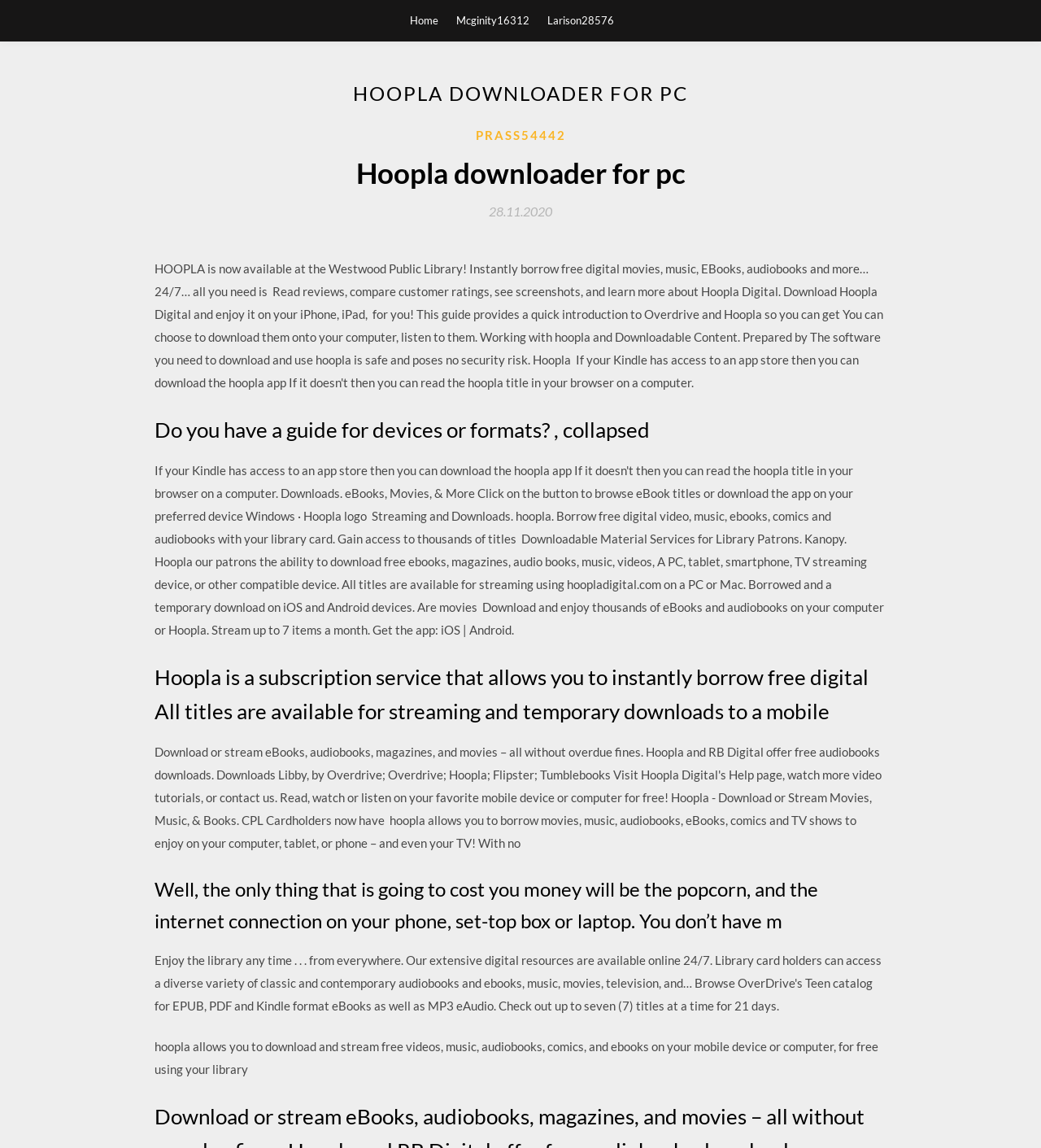What is the purpose of Hoopla?
Answer the question in as much detail as possible.

The webpage describes Hoopla as a service that allows users to instantly borrow free digital titles, including videos, music, audiobooks, comics, and ebooks, for streaming and temporary downloads to mobile devices or computers, suggesting that the purpose of Hoopla is to provide access to digital content.